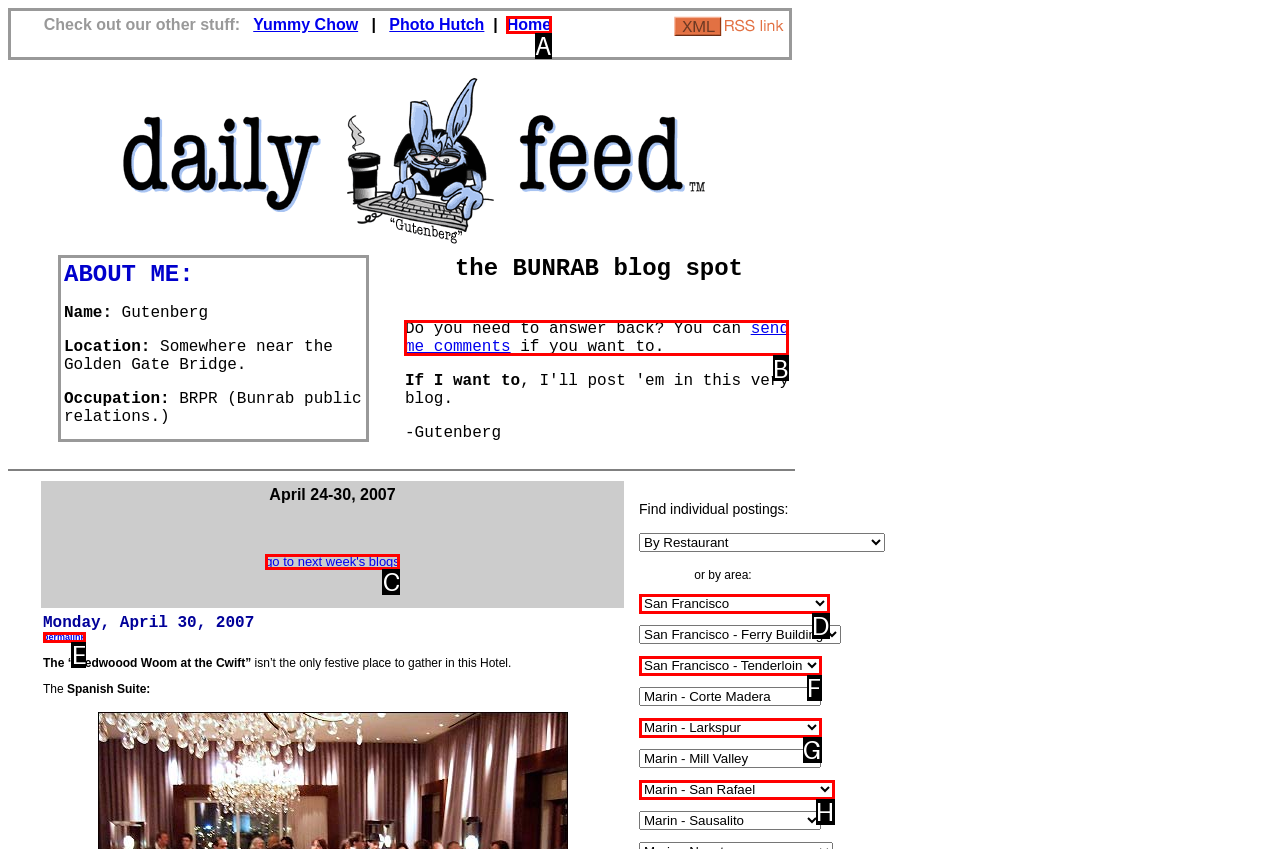To execute the task: Send a comment, which one of the highlighted HTML elements should be clicked? Answer with the option's letter from the choices provided.

B